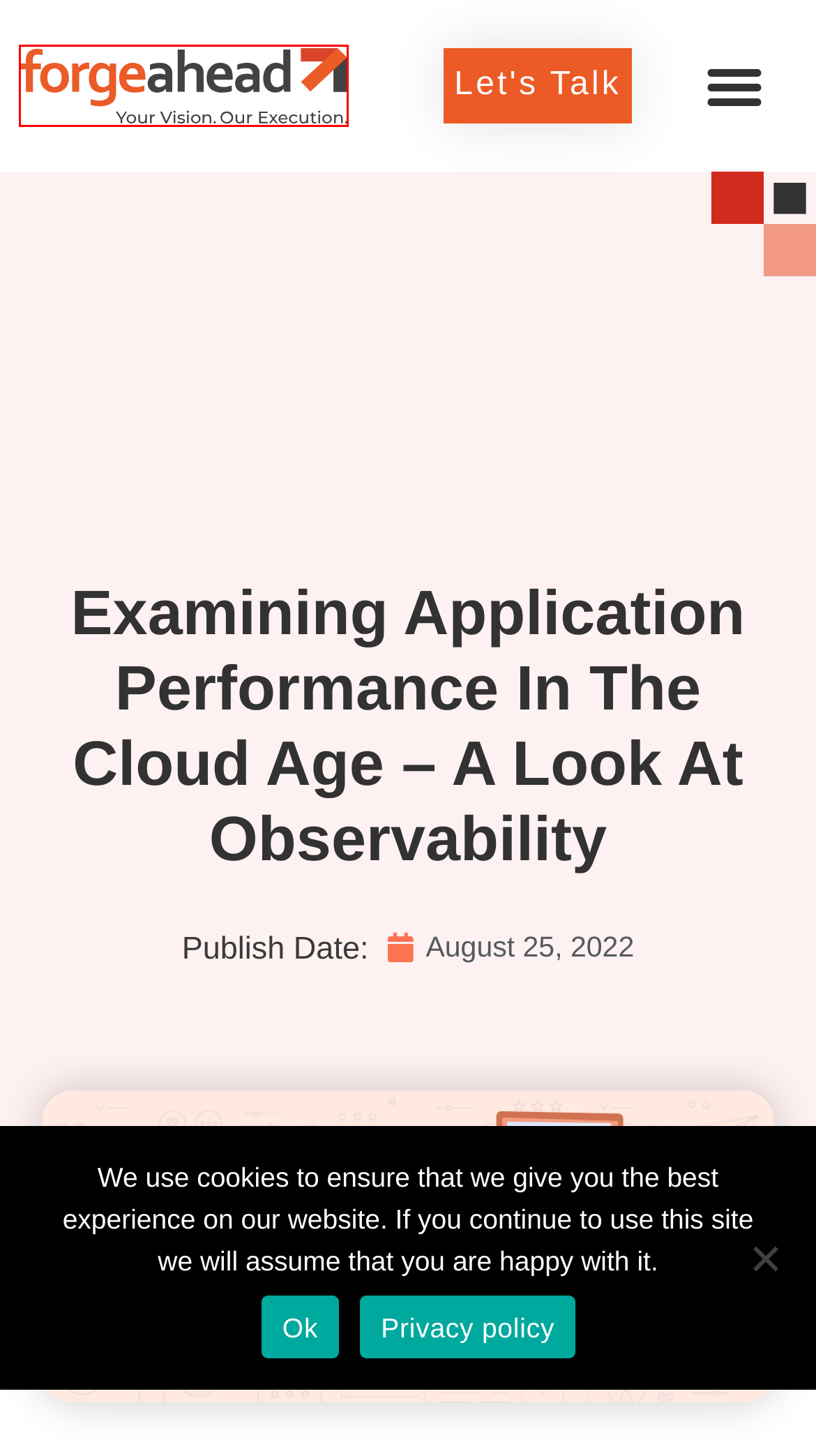You are looking at a screenshot of a webpage with a red bounding box around an element. Determine the best matching webpage description for the new webpage resulting from clicking the element in the red bounding box. Here are the descriptions:
A. DevOps Consulting Services | Forgeahead
B. Privacy Policy | Forgeahead
C. Contact Us | AWS Cloud Consultant | Lets talk | Forgeahead
D. DevOps Security Challenge | Embracing DevSecOps Solutions
E. Optimize Real-Time Data with AWS EventBridge and Lambda
F. Software Company | AWS Cloud Services Provider | Forgeahead
G. Build as a Service (BaaS) | Software Product Development
H. Unlocking UI/UX Insights | Forgeahead Blog

F